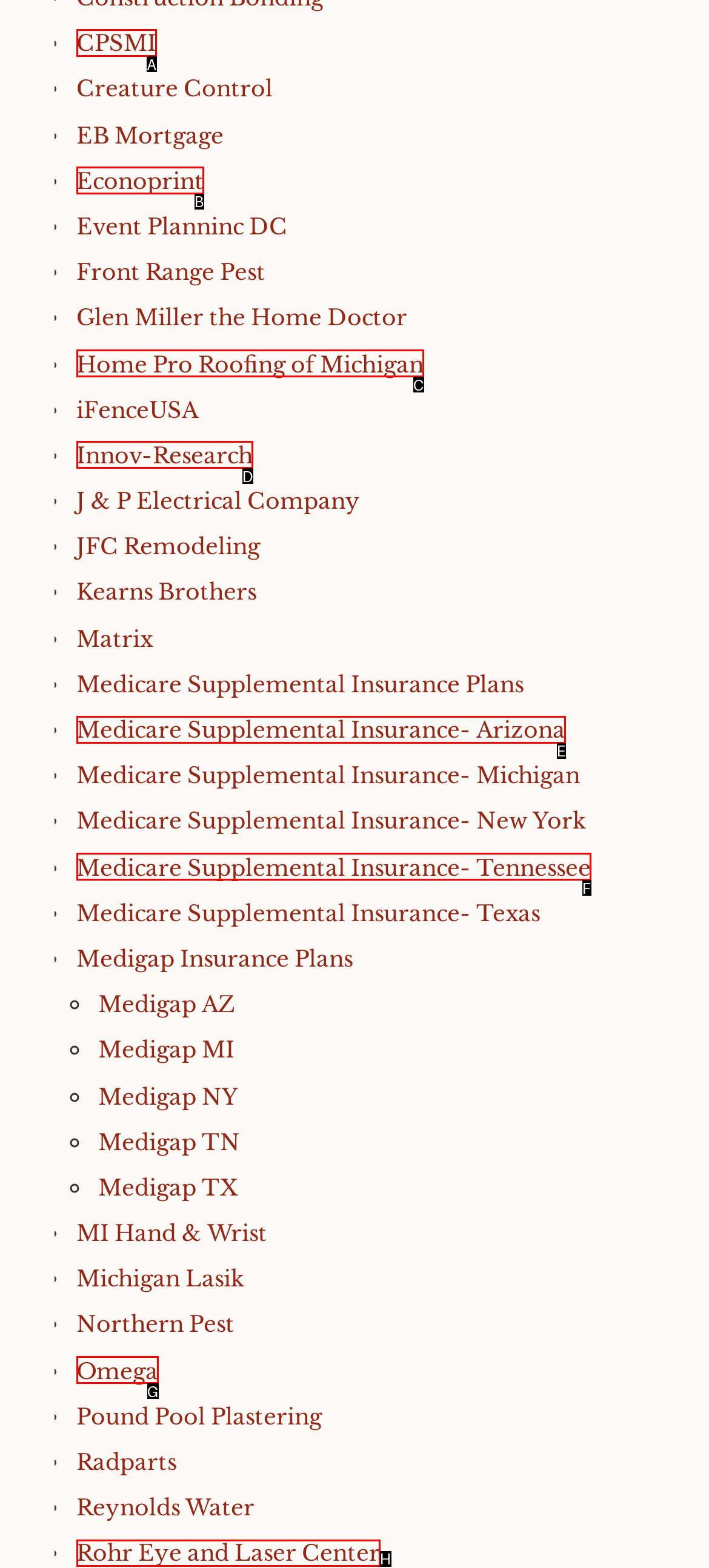Identify the HTML element you need to click to achieve the task: Go to Rohr Eye and Laser Center. Respond with the corresponding letter of the option.

H